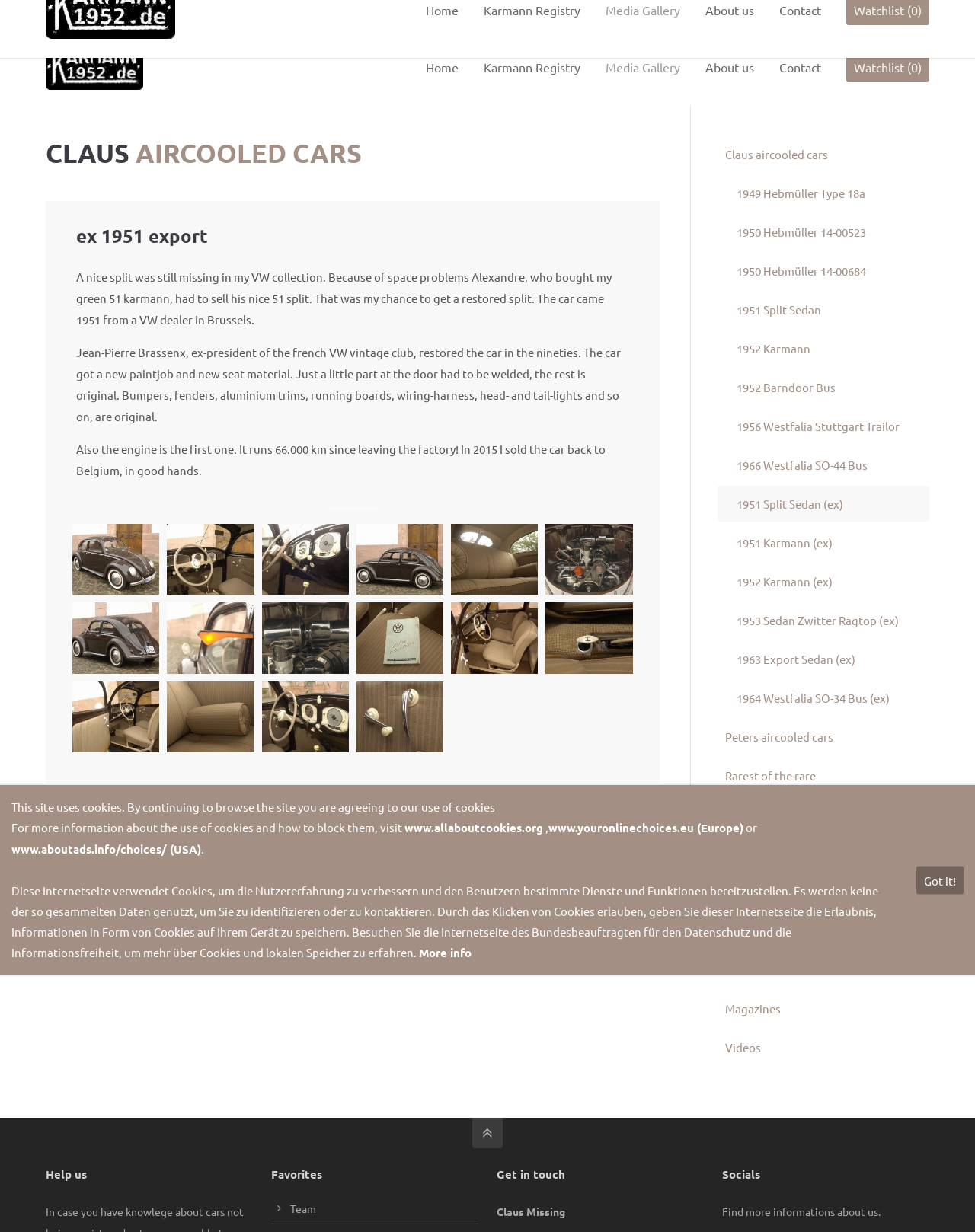What is the email address provided on the webpage?
Please answer the question with a detailed and comprehensive explanation.

The email address can be found in the link element with the text 'info@karmann1952.de', which is located at the top of the webpage.